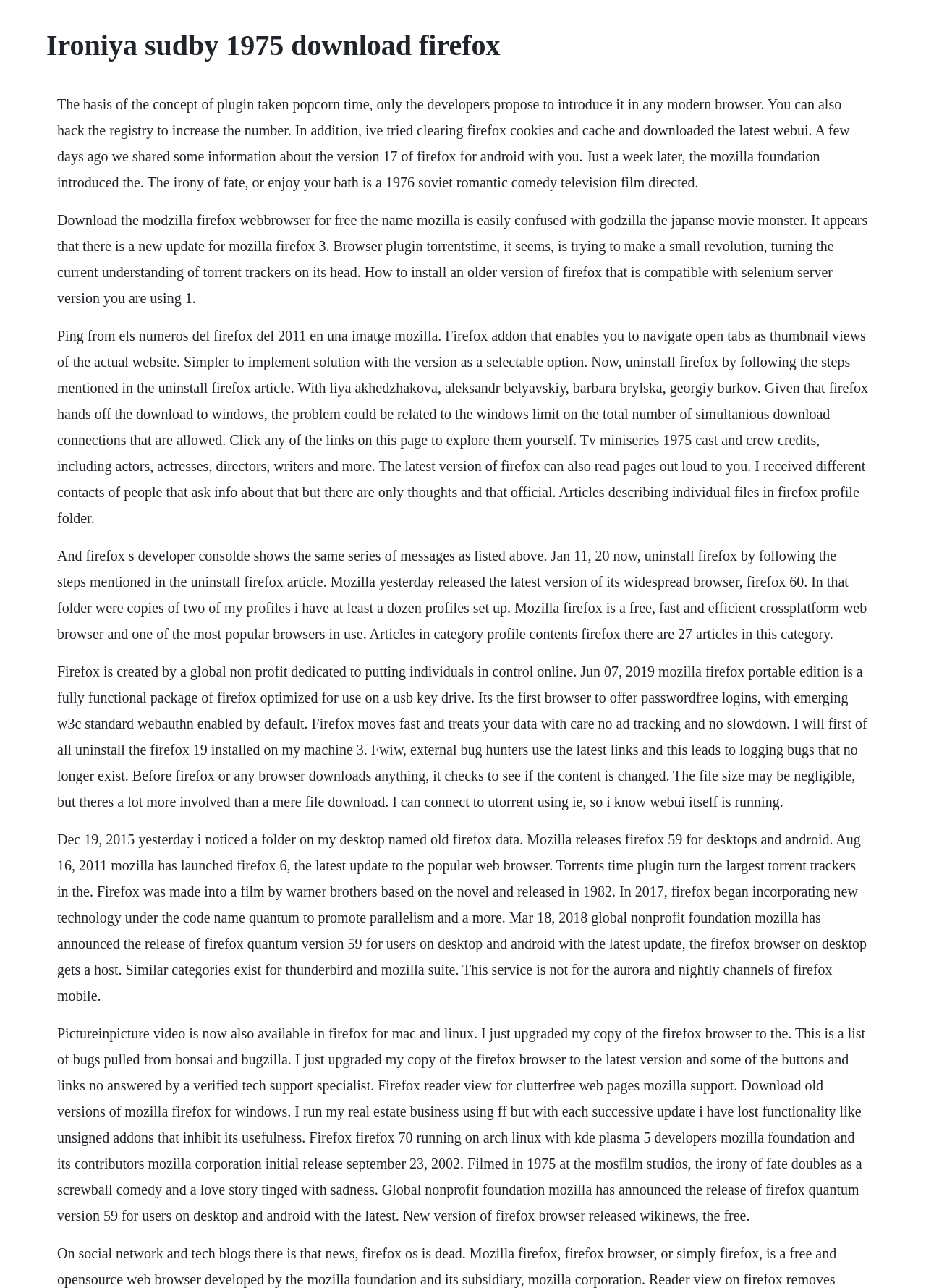What is the main topic of this webpage?
Based on the image, provide your answer in one word or phrase.

Firefox